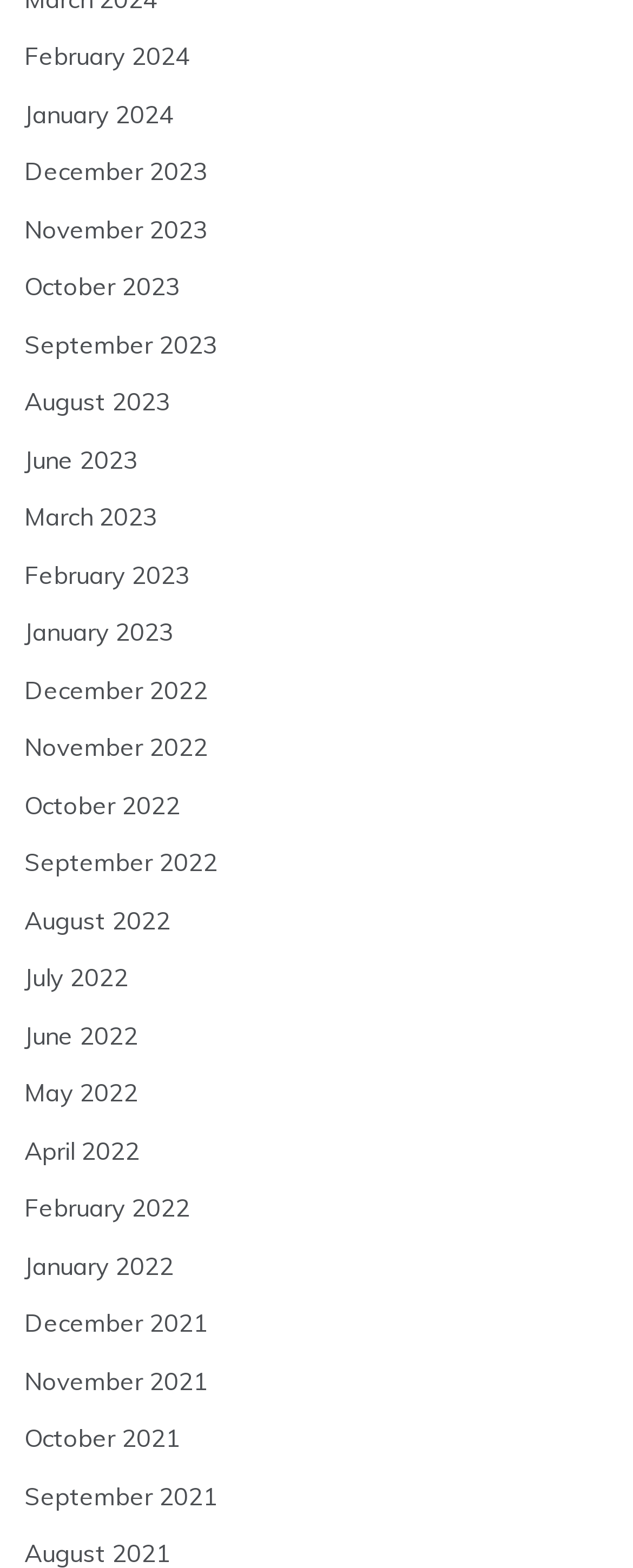Find the bounding box coordinates of the clickable element required to execute the following instruction: "check September 2023". Provide the coordinates as four float numbers between 0 and 1, i.e., [left, top, right, bottom].

[0.038, 0.21, 0.344, 0.23]